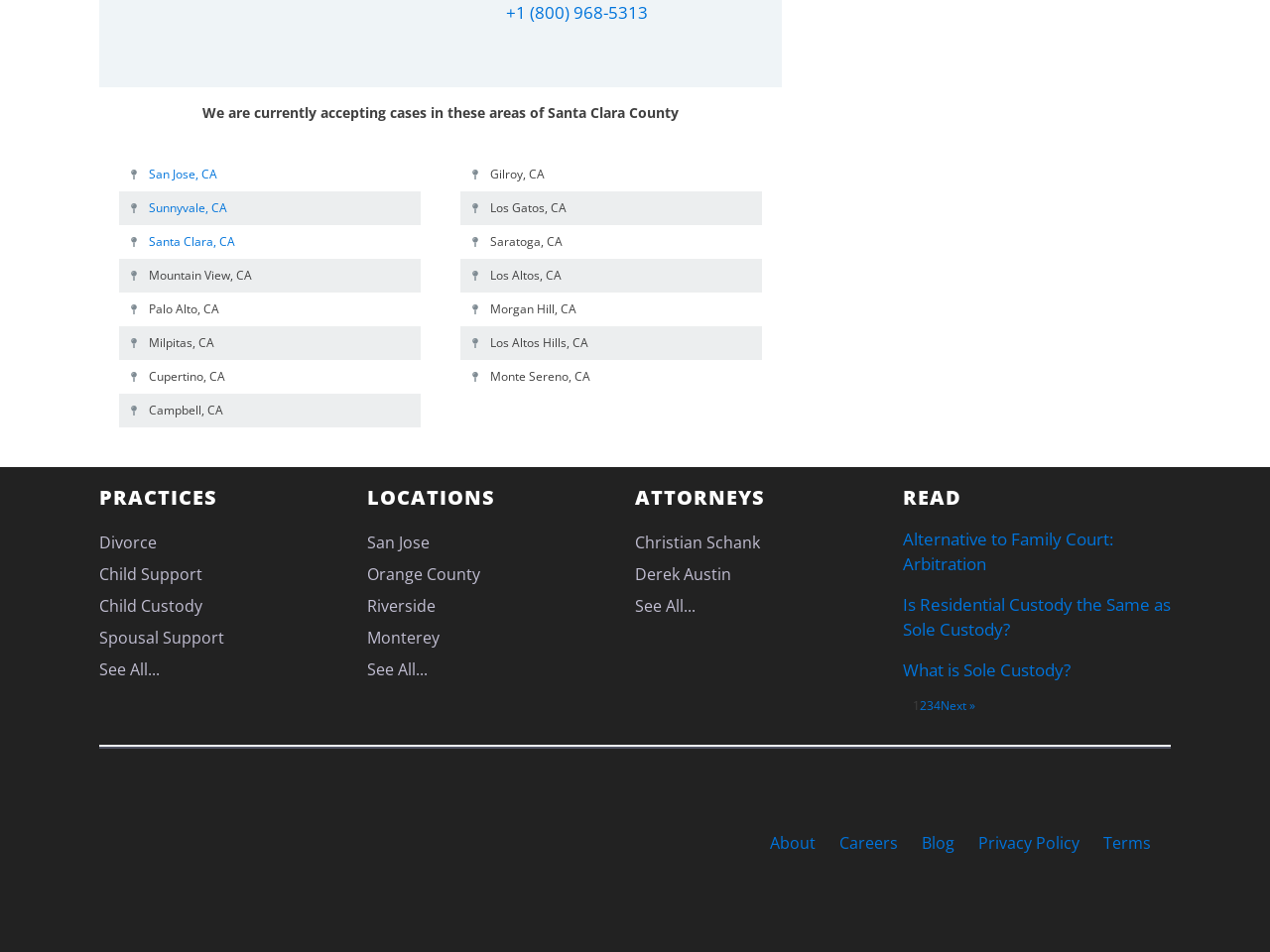Provide the bounding box coordinates for the area that should be clicked to complete the instruction: "Learn about arbitration".

[0.711, 0.554, 0.877, 0.604]